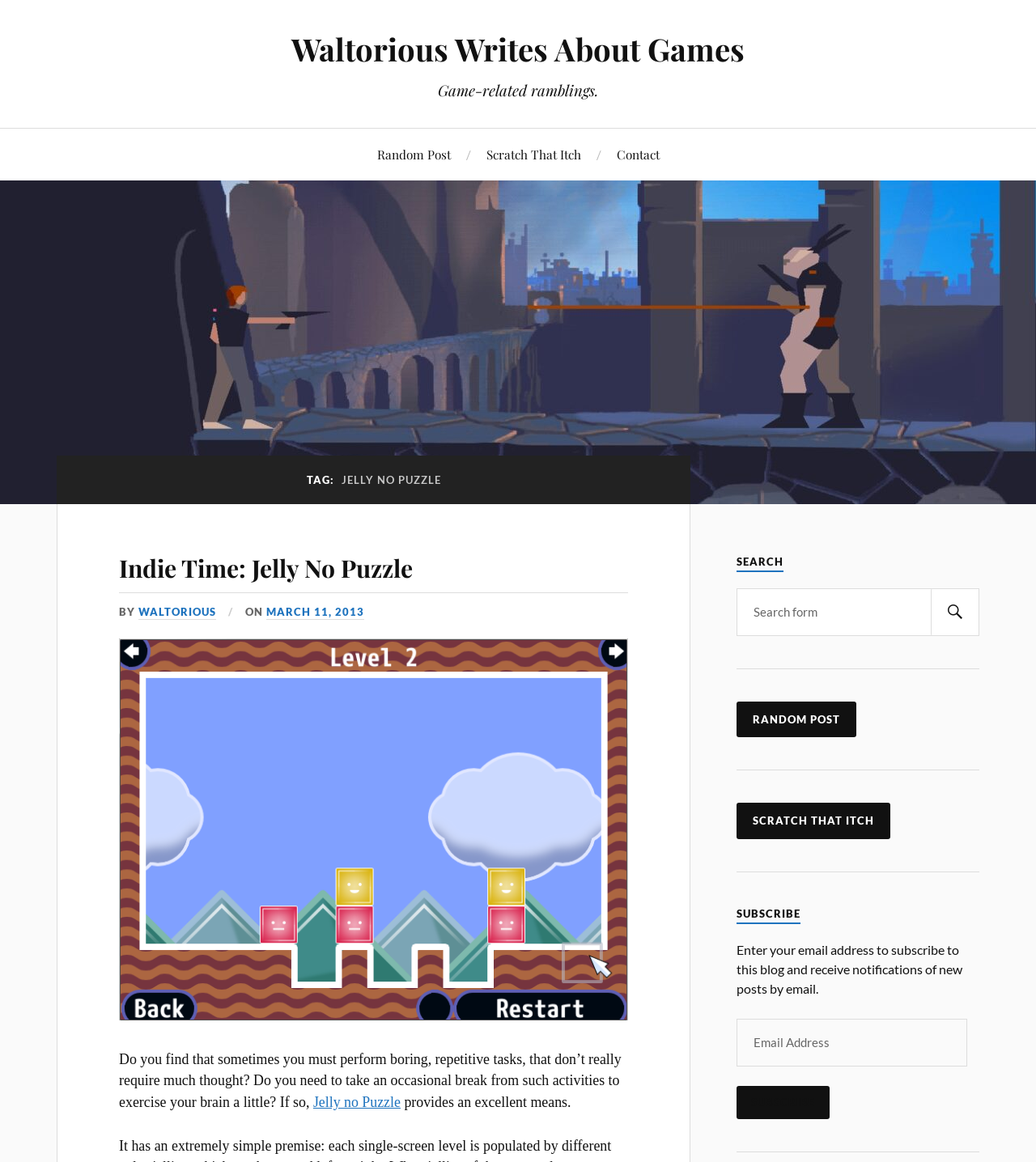Can you specify the bounding box coordinates of the area that needs to be clicked to fulfill the following instruction: "Subscribe to the blog"?

[0.711, 0.935, 0.801, 0.963]